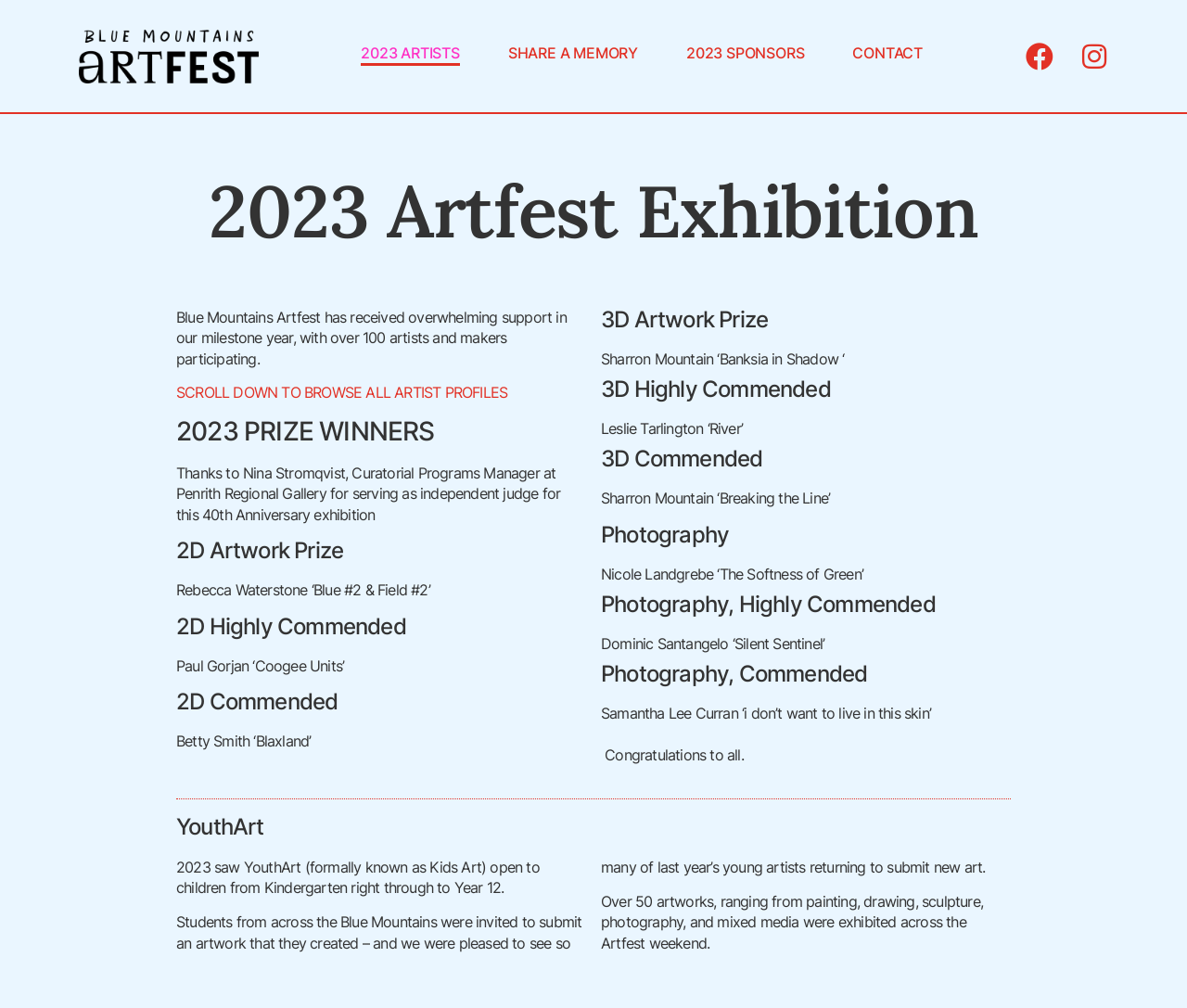Locate the bounding box coordinates of the clickable part needed for the task: "Click Blue Mtns Artfest logo".

[0.067, 0.024, 0.218, 0.088]